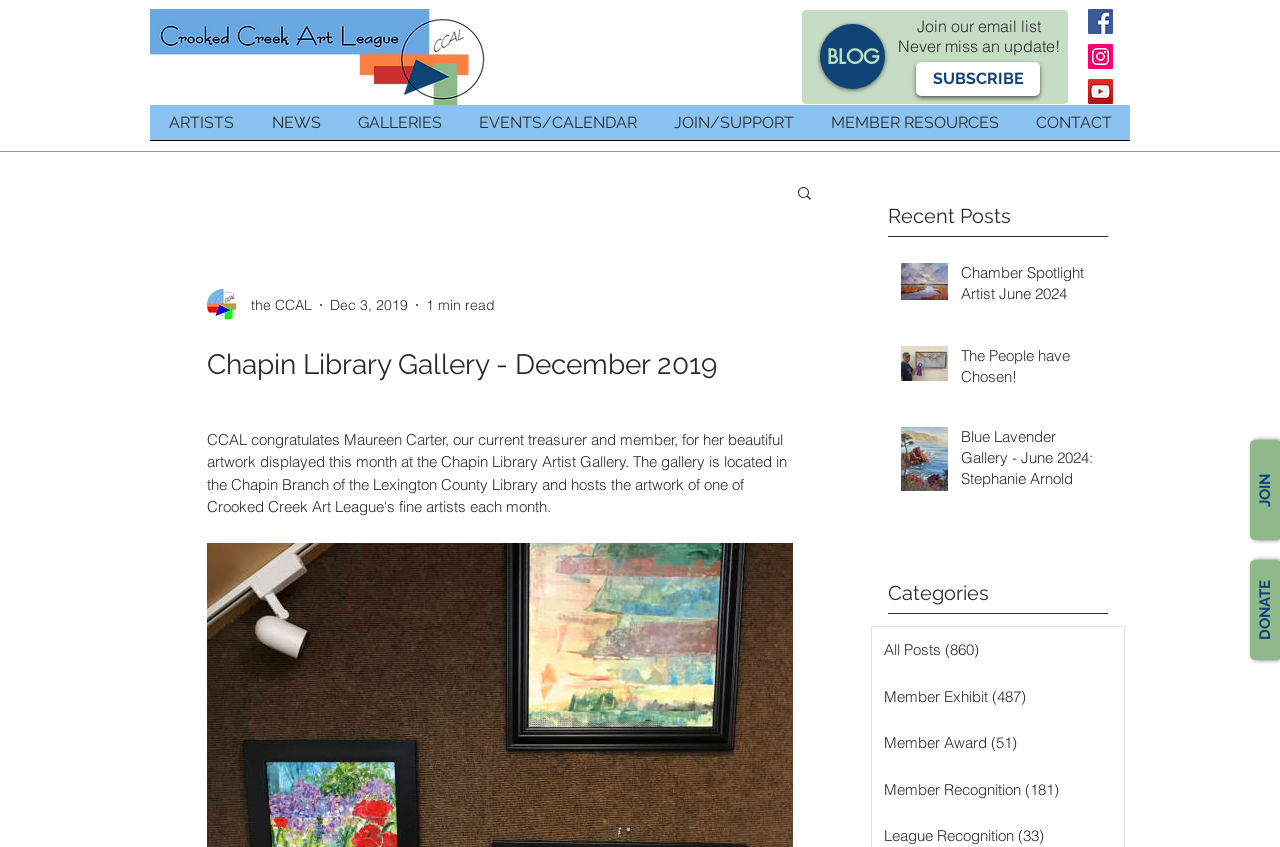Identify the bounding box coordinates for the UI element mentioned here: "Member Exhibit (487) 487 posts". Provide the coordinates as four float values between 0 and 1, i.e., [left, top, right, bottom].

[0.681, 0.795, 0.878, 0.85]